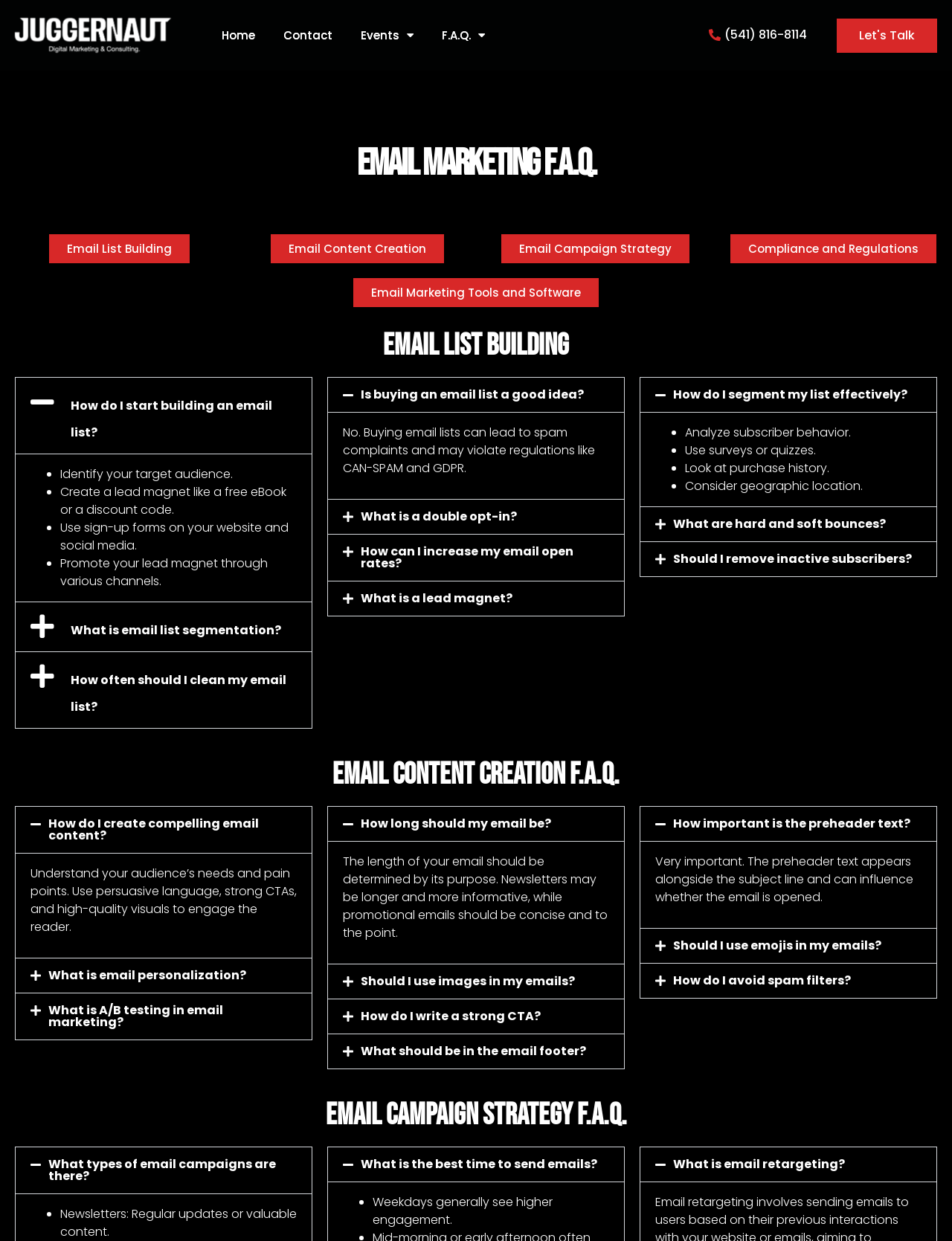Locate the bounding box coordinates of the region to be clicked to comply with the following instruction: "View insurance services". The coordinates must be four float numbers between 0 and 1, in the form [left, top, right, bottom].

None